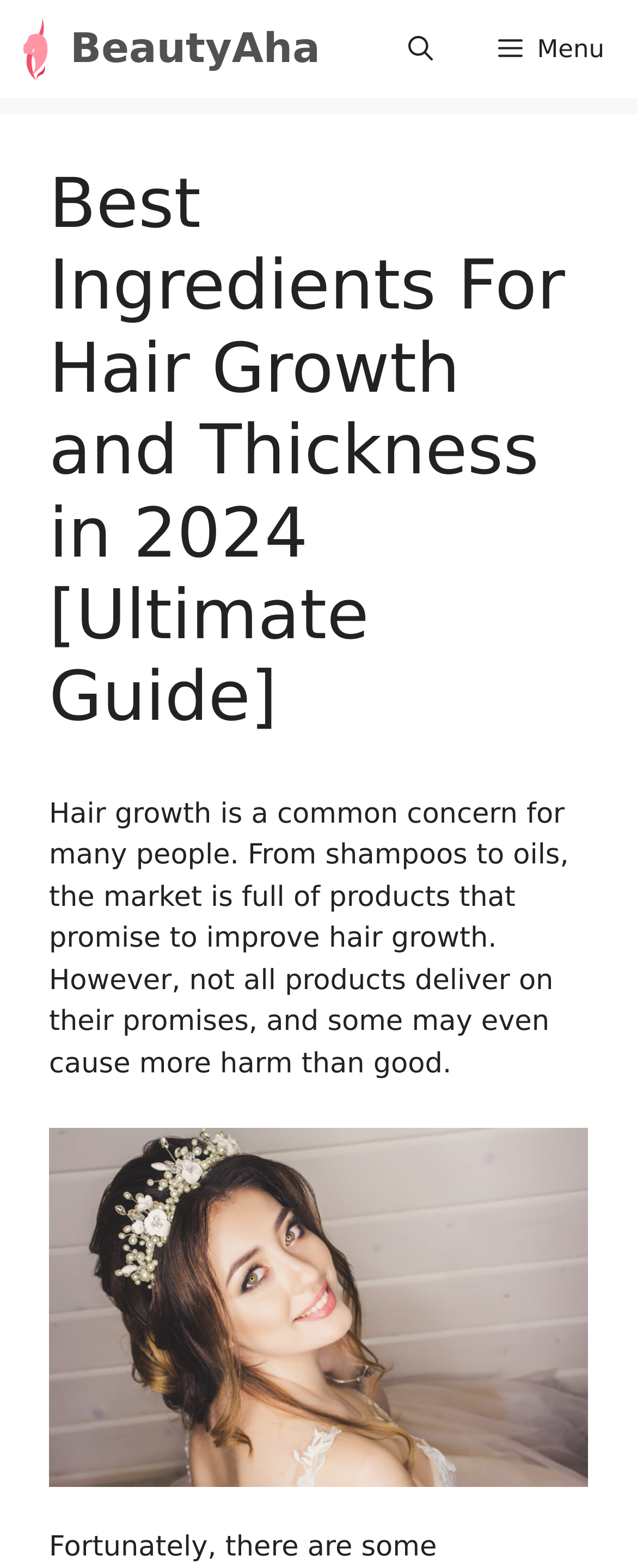Illustrate the webpage thoroughly, mentioning all important details.

The webpage is about hair growth and thickness, with a focus on the best ingredients for achieving this in 2024. At the top of the page, there is a navigation bar with several links, including the website's logo "BeautyAha" on the left and right sides, and a search bar link on the right. A menu button is also located on the right side of the navigation bar.

Below the navigation bar, there is a header section that takes up most of the page's width. This section contains a heading that reads "Best Ingredients For Hair Growth and Thickness in 2024 [Ultimate Guide]" in a prominent font size.

Underneath the header, there is a paragraph of text that discusses the common concern of hair growth and the abundance of products on the market that promise to improve it. However, the text notes that not all products deliver on their promises and some may even cause harm.

To the right of the paragraph, there is an image of a makeup kit for a bride, which takes up a significant portion of the page's height.